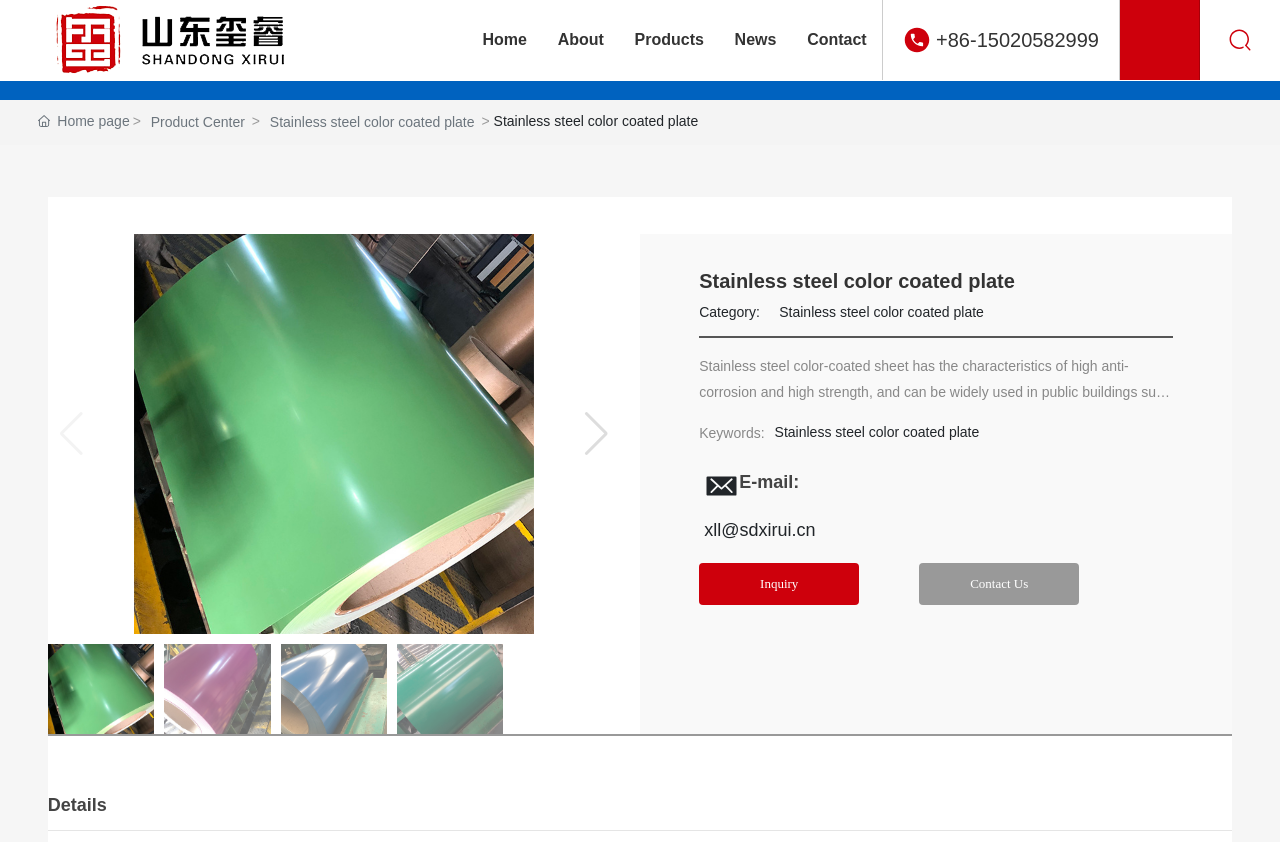Locate and extract the text of the main heading on the webpage.

Stainless steel color coated plate